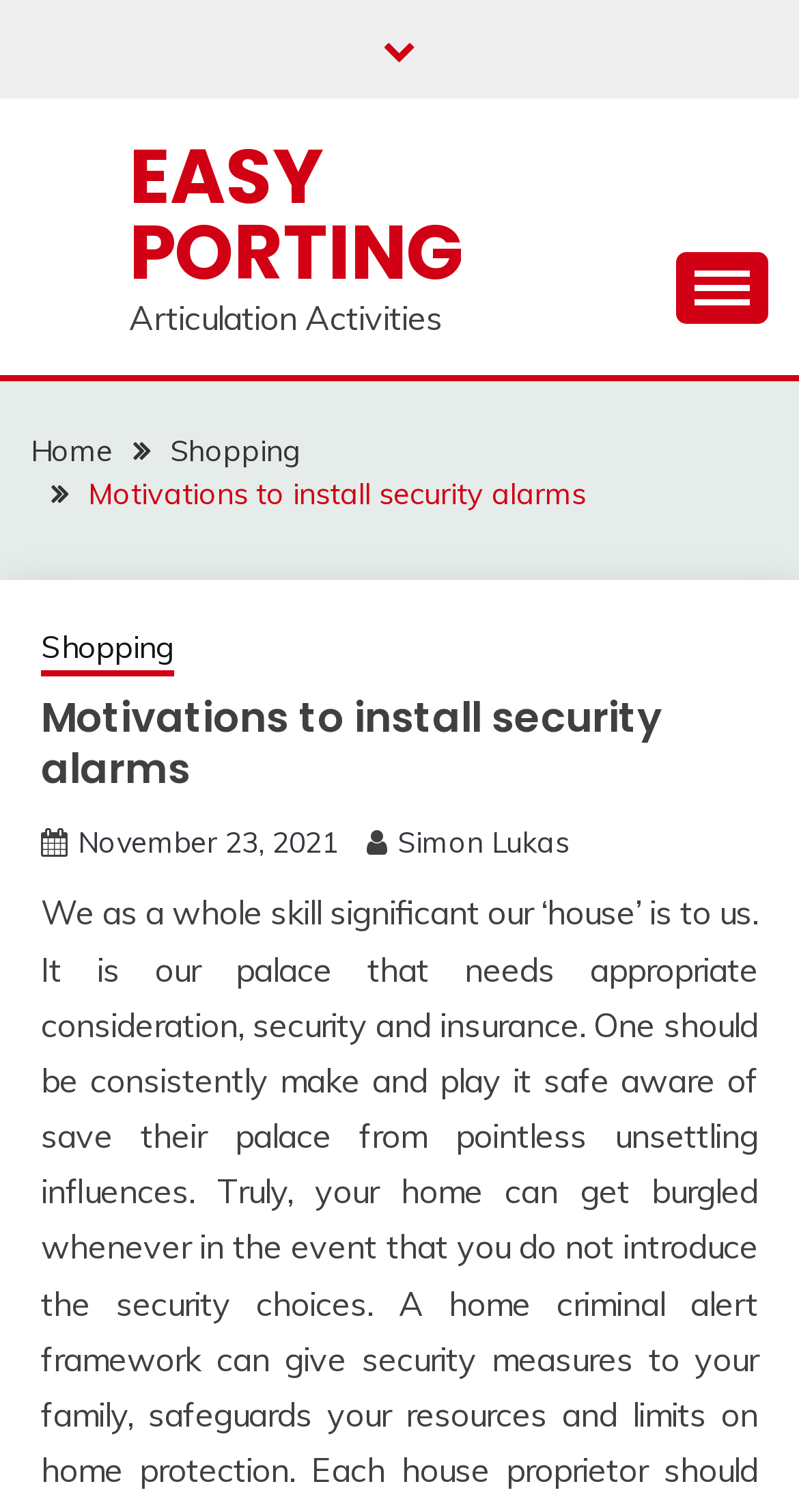What is the text of the static text element?
Based on the visual details in the image, please answer the question thoroughly.

I found the text of the static text element, which is 'Articulation Activities'.